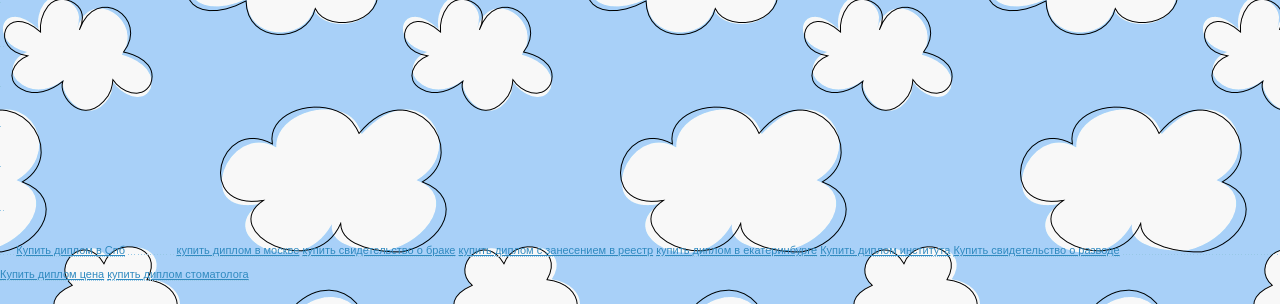What is the main purpose of this webpage?
Using the image as a reference, answer the question with a short word or phrase.

Buy diplomas